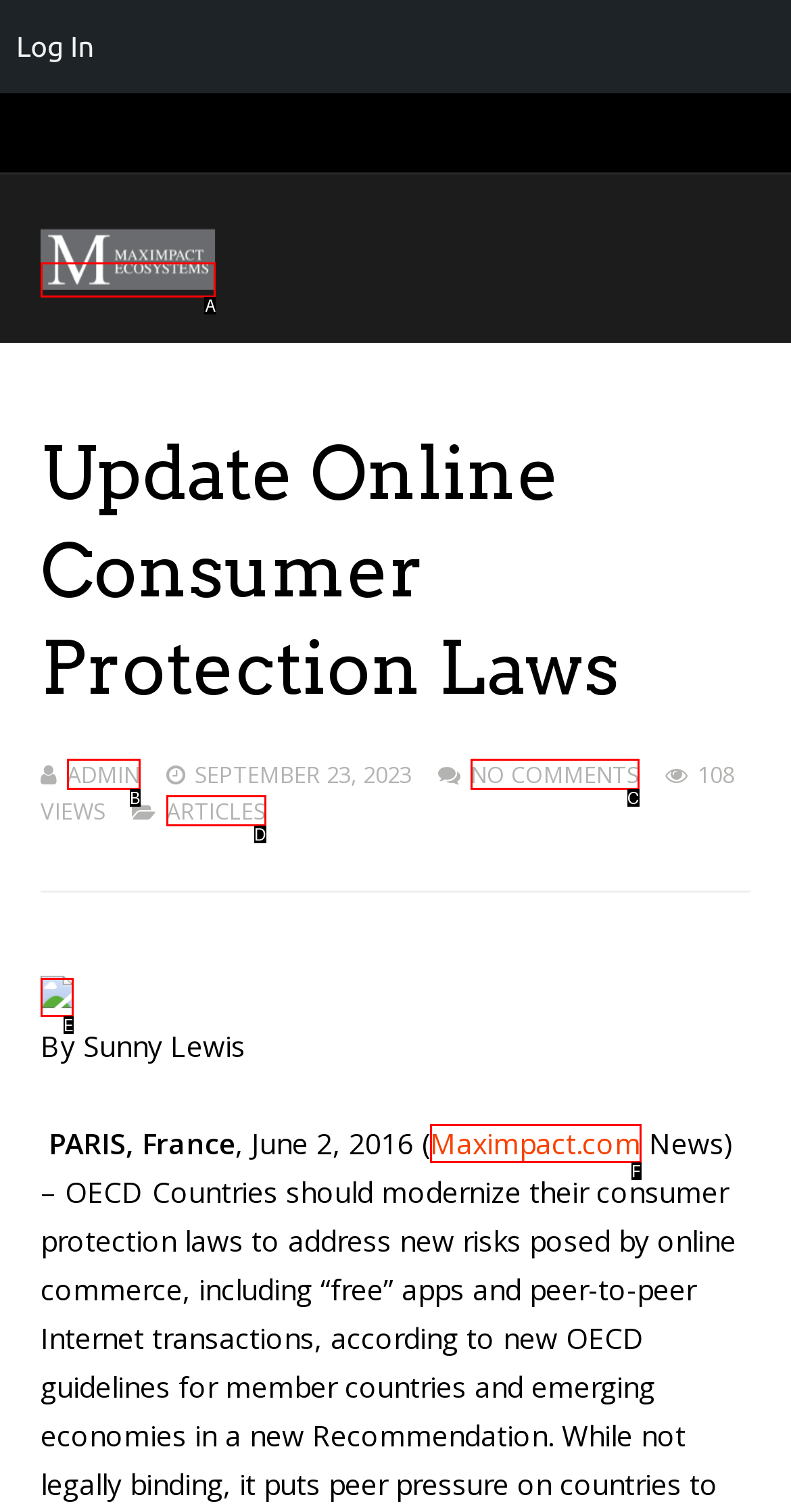Select the letter that corresponds to the description: parent_node: By Sunny Lewis. Provide your answer using the option's letter.

E